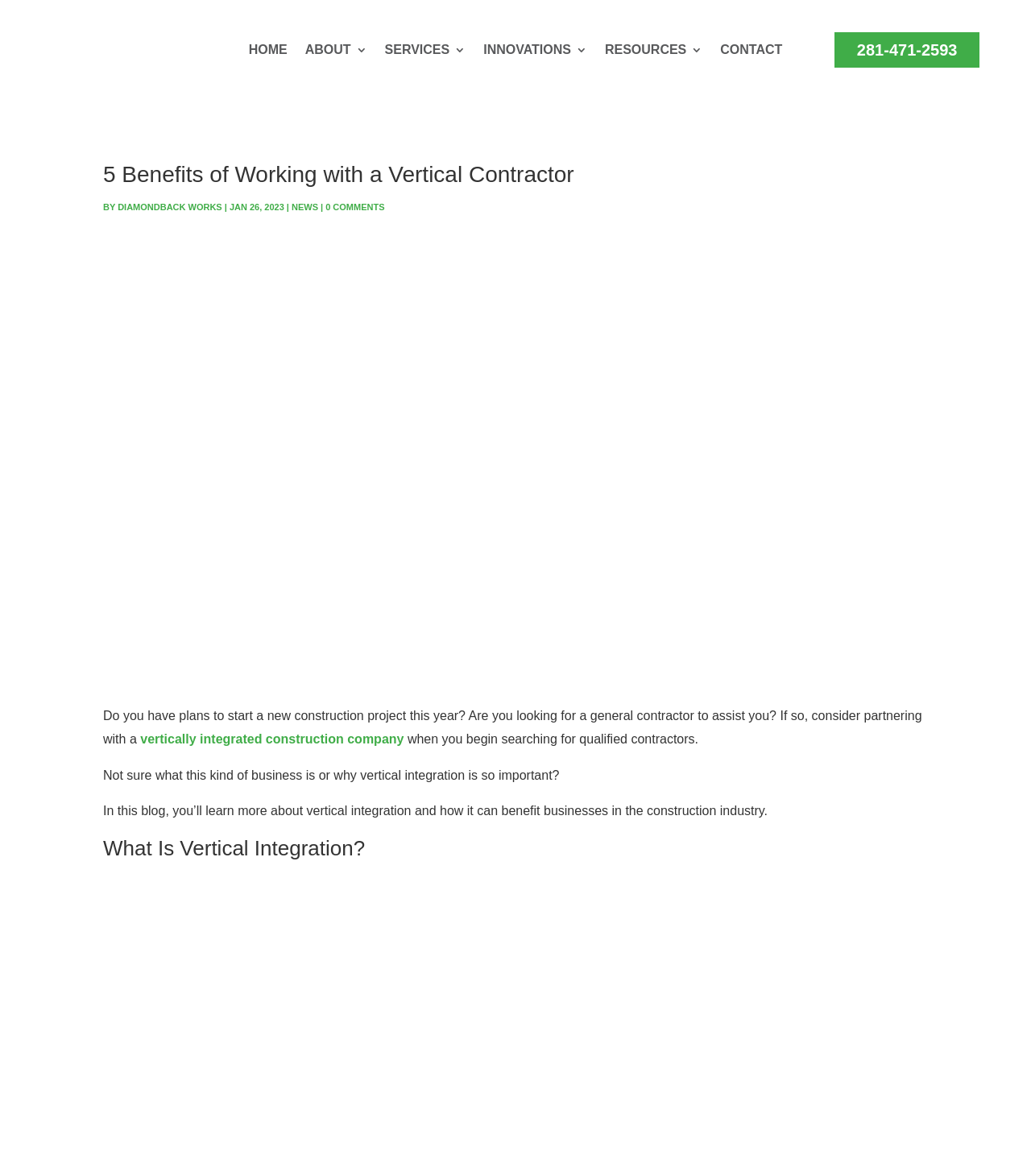Provide a brief response to the question below using a single word or phrase: 
What is the main topic of this blog post?

Vertical integration in construction